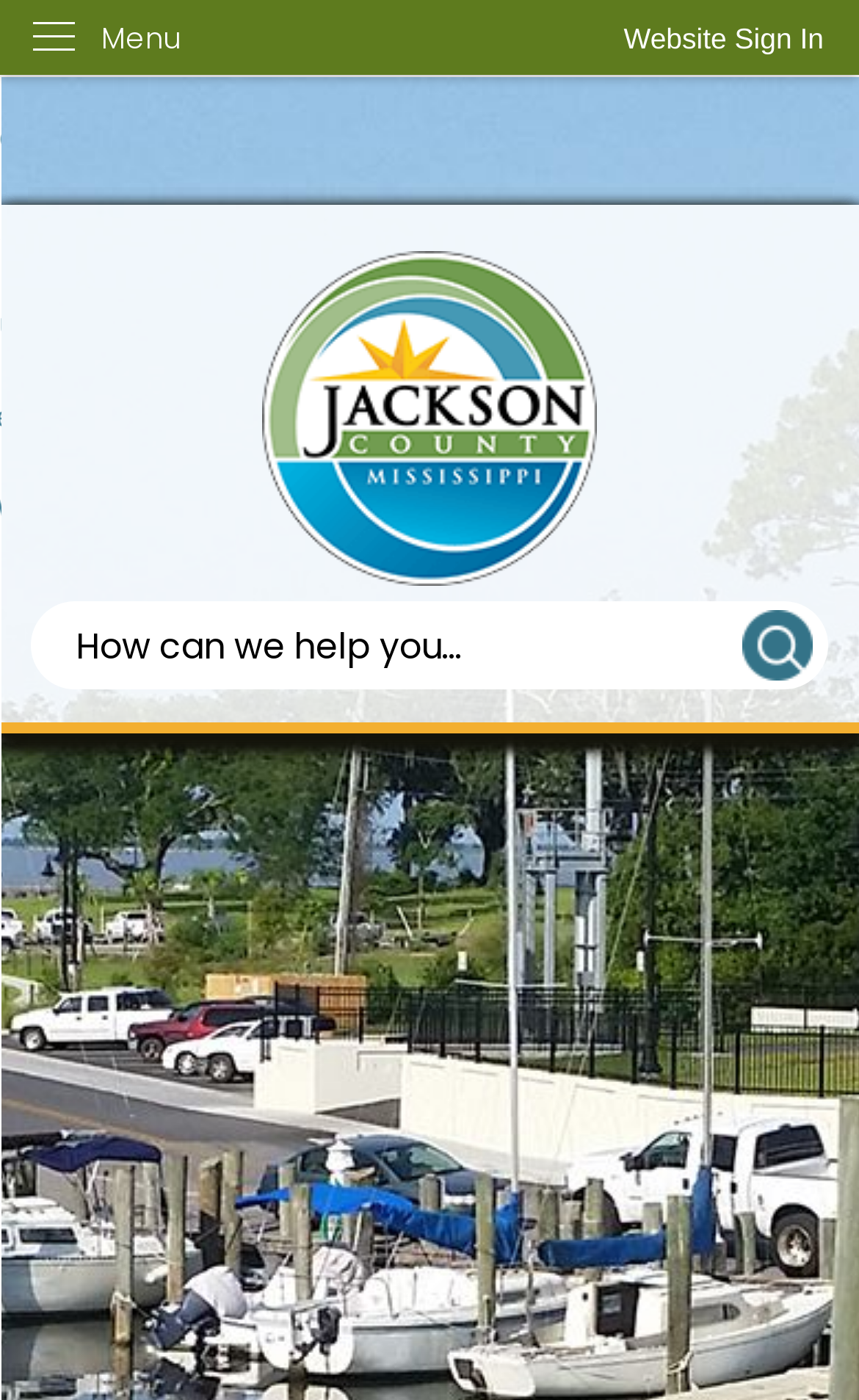Using the description "Skip to Main Content", predict the bounding box of the relevant HTML element.

[0.0, 0.0, 0.042, 0.026]